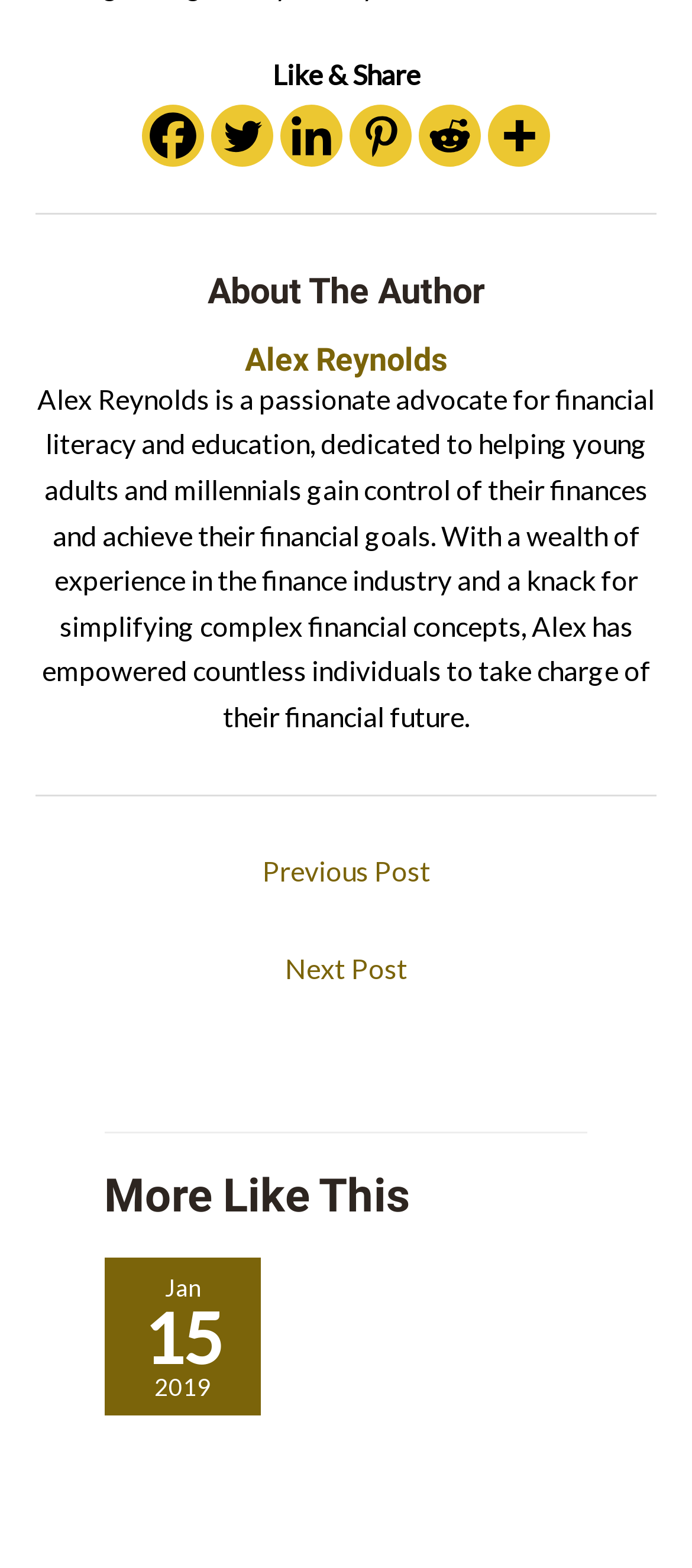Please determine the bounding box coordinates of the section I need to click to accomplish this instruction: "Read more about A Look into Disability Aids and How They Affect Those with Disabilities".

[0.151, 0.893, 0.849, 0.913]